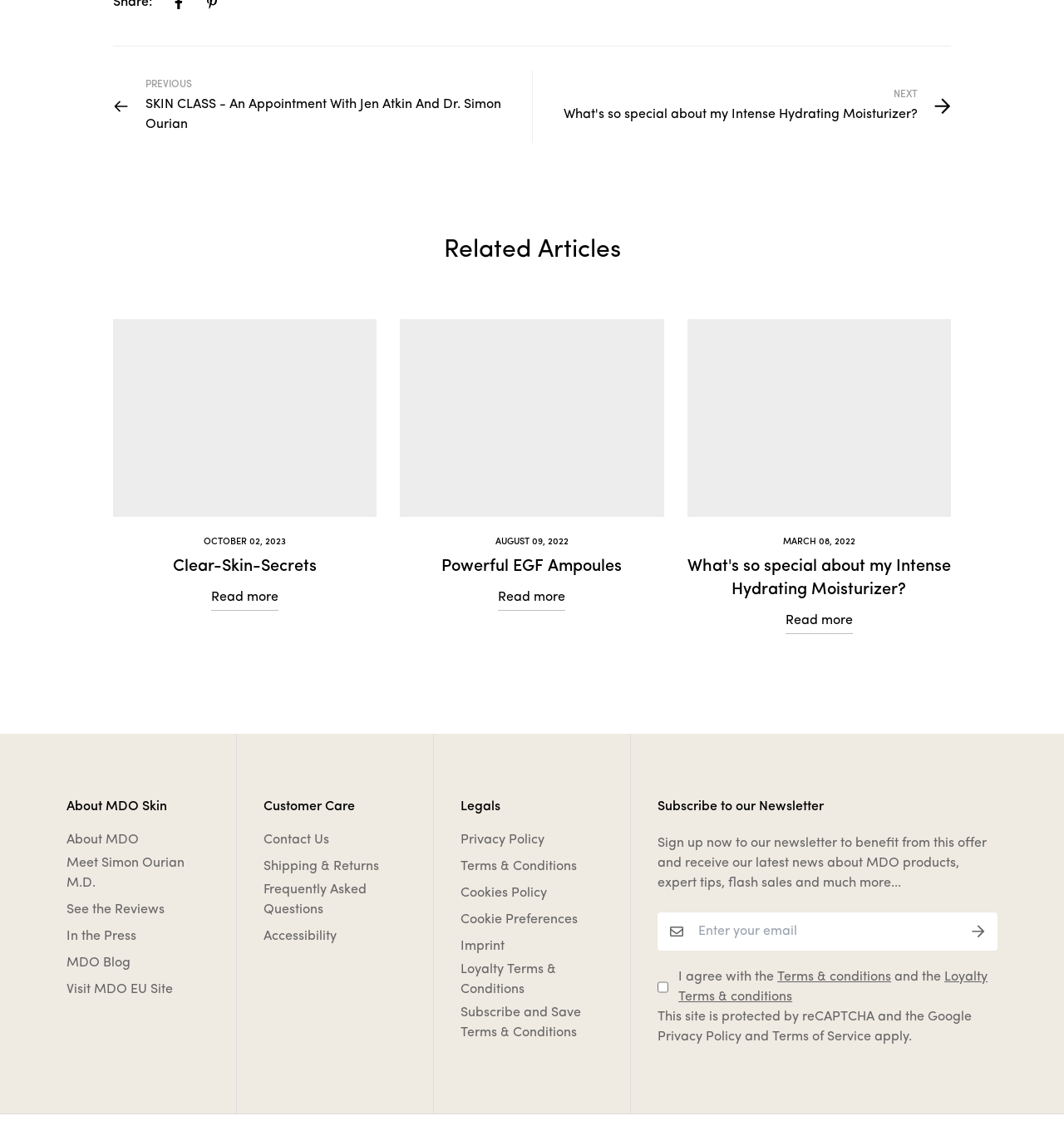Locate the bounding box coordinates of the area you need to click to fulfill this instruction: 'Read more about 'Clear-Skin-Secrets''. The coordinates must be in the form of four float numbers ranging from 0 to 1: [left, top, right, bottom].

[0.199, 0.522, 0.262, 0.545]